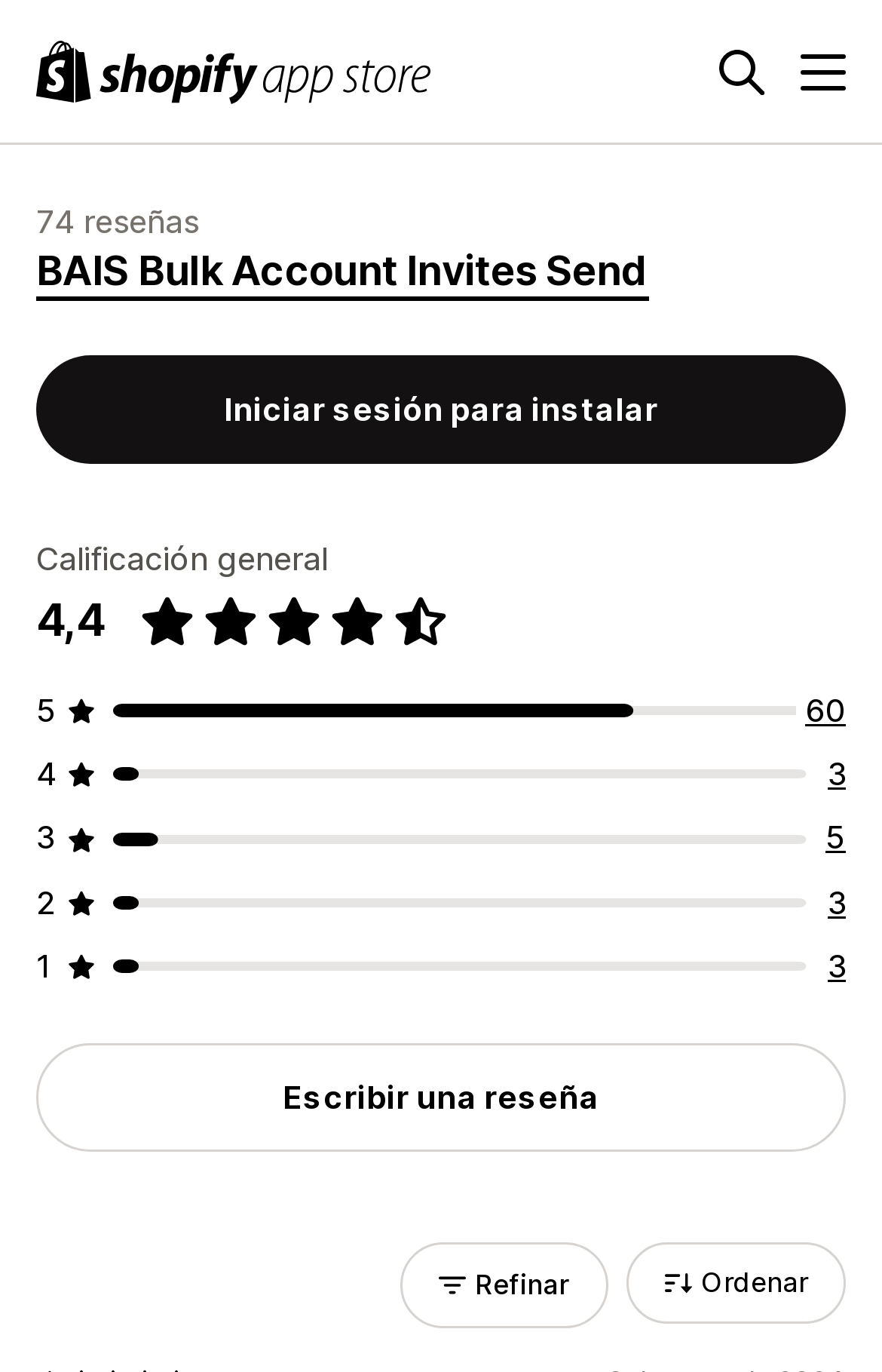Produce a meticulous description of the webpage.

This webpage appears to be a product page on the Shopify App Store. At the top left corner, there is a logo of the Shopify App Store, accompanied by a search button on the top right corner. Next to the search button, there is a menu button. 

Below the top navigation bar, there is a heading that reads "BAIS Bulk Account Invites Send" with 74 reviews. The product name is a link, and it is followed by an "Install" button. 

On the left side of the page, there is a section displaying the overall rating of the product, which is 4.4 out of 5 stars. 

The main content of the page is a list of reviews, with links to view 60, 3, 5, 3, and 3 reviews, respectively. These links are positioned at the bottom right corner of the page. 

At the bottom of the page, there is a button to write a review, and a refine button with a dropdown menu next to it. The refine button is accompanied by an "Order" button.